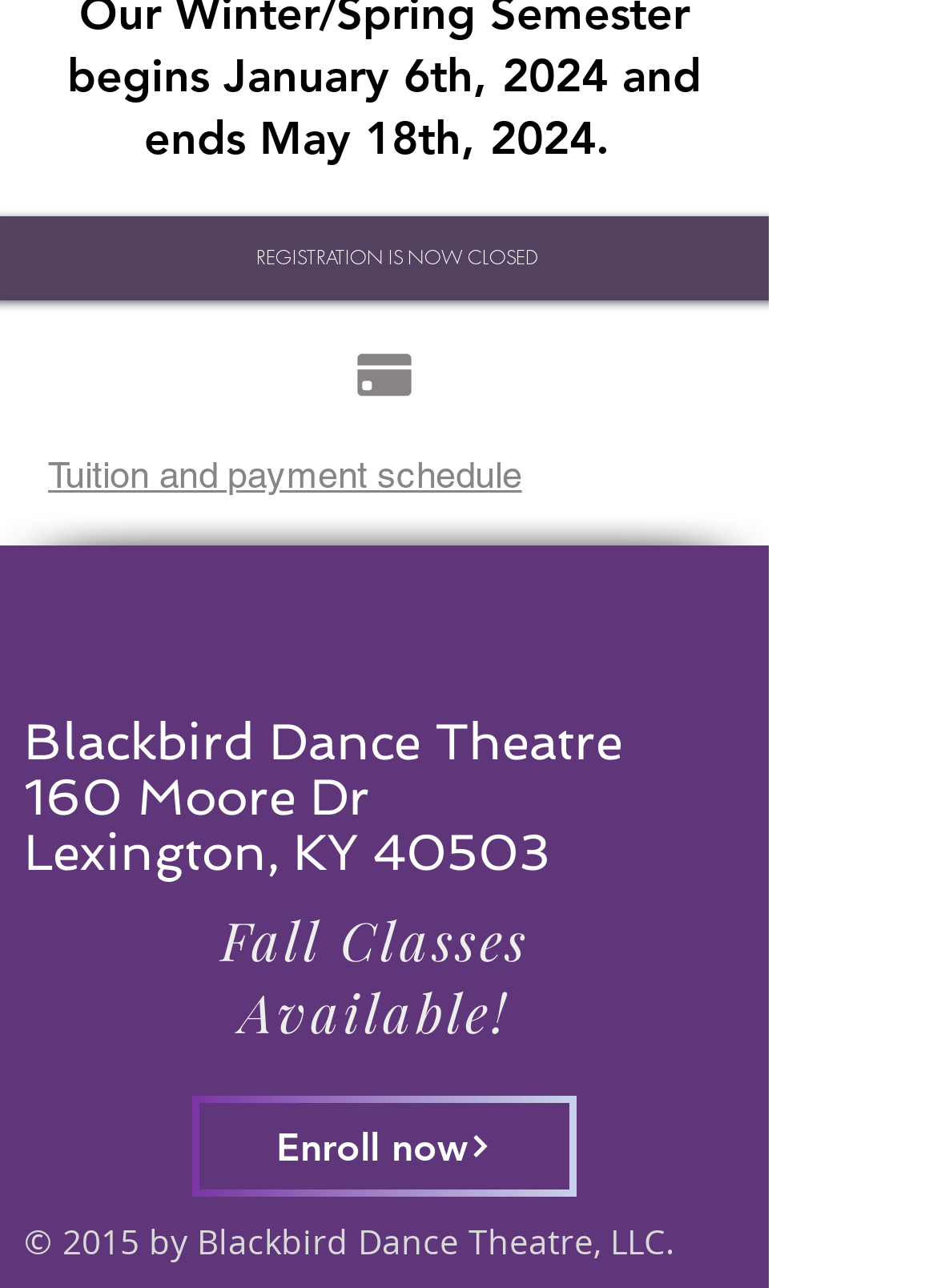What is the copyright year of the website?
Kindly give a detailed and elaborate answer to the question.

I found the copyright year by looking at the static text element at the bottom of the page, which contains the copyright information.